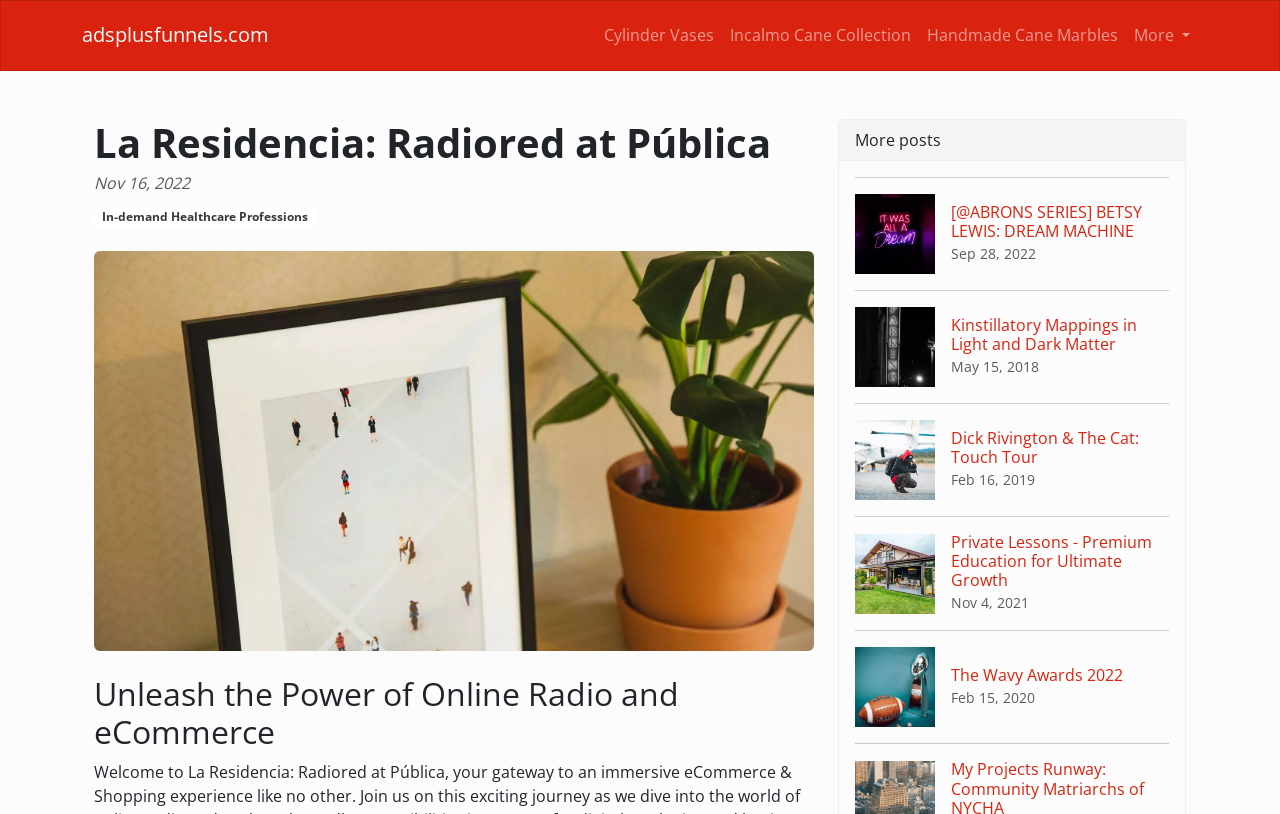Using the format (top-left x, top-left y, bottom-right x, bottom-right y), and given the element description, identify the bounding box coordinates within the screenshot: adsplusfunnels.com

[0.064, 0.011, 0.21, 0.076]